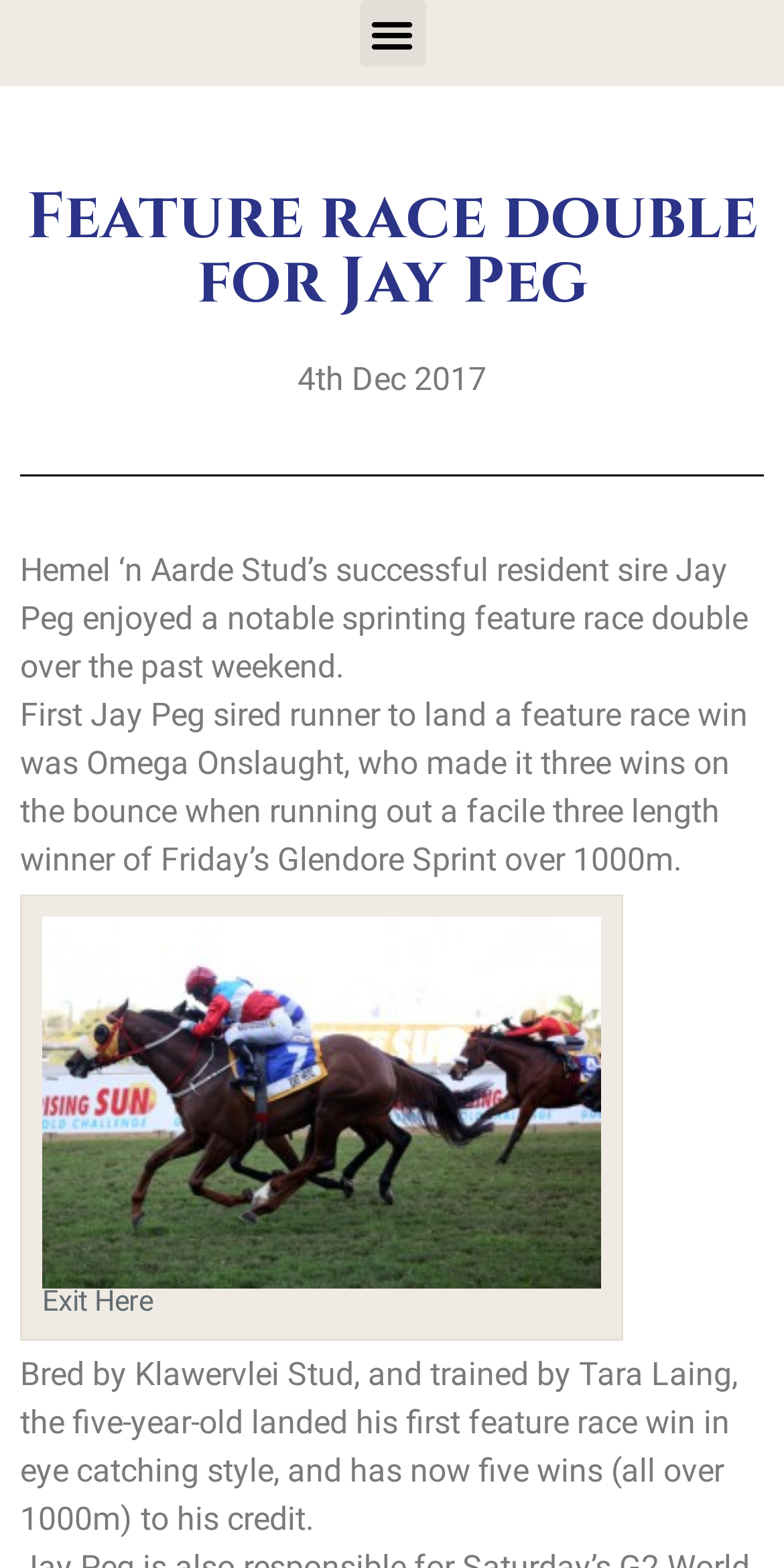Who is the sire of Omega Onslaught?
Please provide a single word or phrase based on the screenshot.

Jay Peg